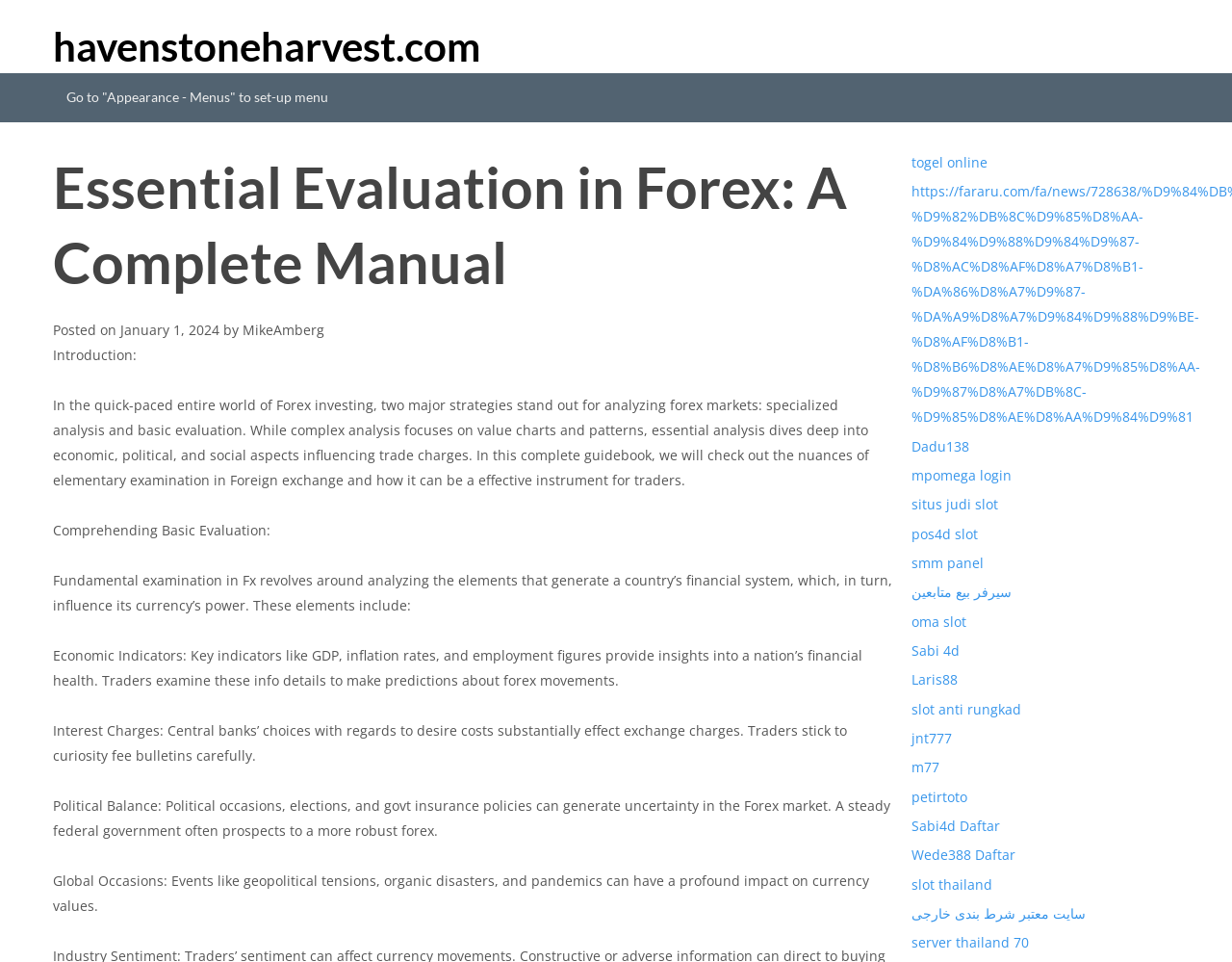Provide the bounding box coordinates of the HTML element described as: "smm panel". The bounding box coordinates should be four float numbers between 0 and 1, i.e., [left, top, right, bottom].

[0.74, 0.575, 0.799, 0.595]